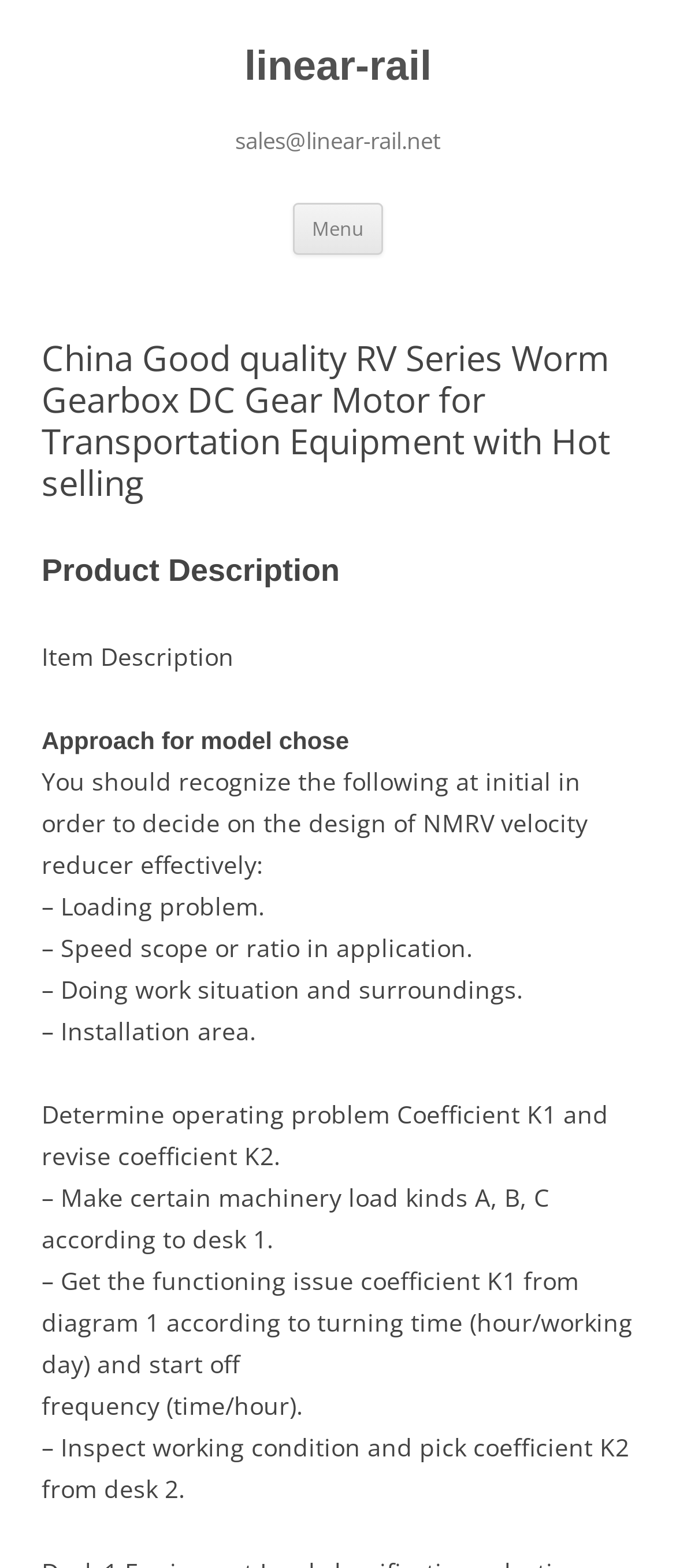Create a detailed summary of the webpage's content and design.

This webpage appears to be a product description page, specifically for a RV Series Worm Gearbox DC Gear Motor for Transportation Equipment. At the top, there is a heading with the title "linear-rail" and a link with the same text. Below this, there is another heading with an email address "sales@linear-rail.net". 

To the right of these headings, there is a button labeled "Menu" and a link labeled "Skip to content". The main content of the page is divided into sections, with headings such as "China Good quality RV Series Worm Gearbox DC Gear Motor for Transportation Equipment with Hot selling", "Product Description", and "Approach for model chose". 

The "Product Description" section contains a series of paragraphs, each describing a step in choosing the right model of NMRV velocity reducer. These steps include recognizing loading problems, speed scope or ratio in application, working situation and surroundings, and installation area. The text also explains how to determine operating problem coefficients and revise coefficients, and how to select machinery load types and get the functioning issue coefficient.